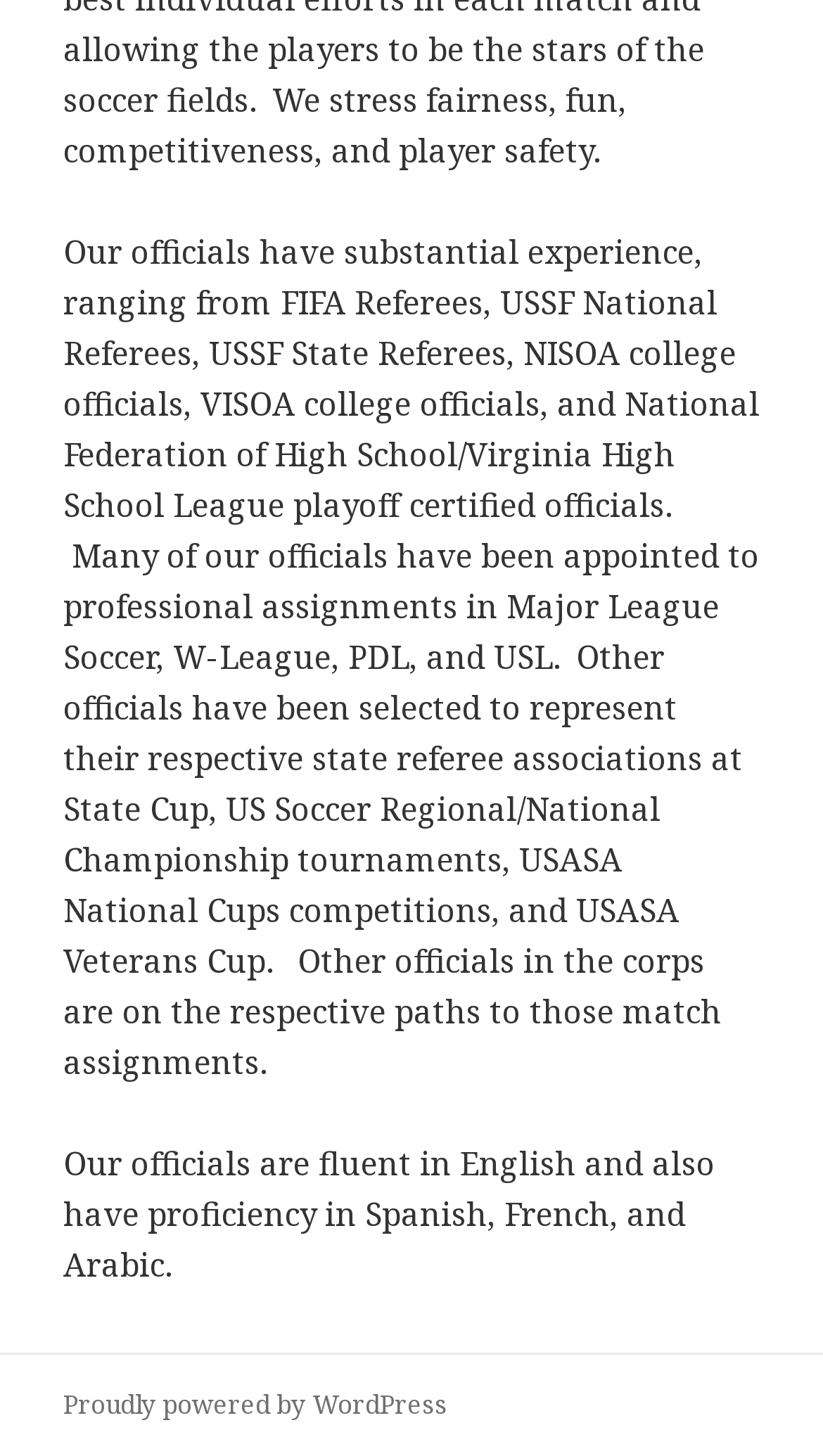From the element description: "Proudly powered by WordPress", extract the bounding box coordinates of the UI element. The coordinates should be expressed as four float numbers between 0 and 1, in the order [left, top, right, bottom].

[0.077, 0.952, 0.544, 0.978]